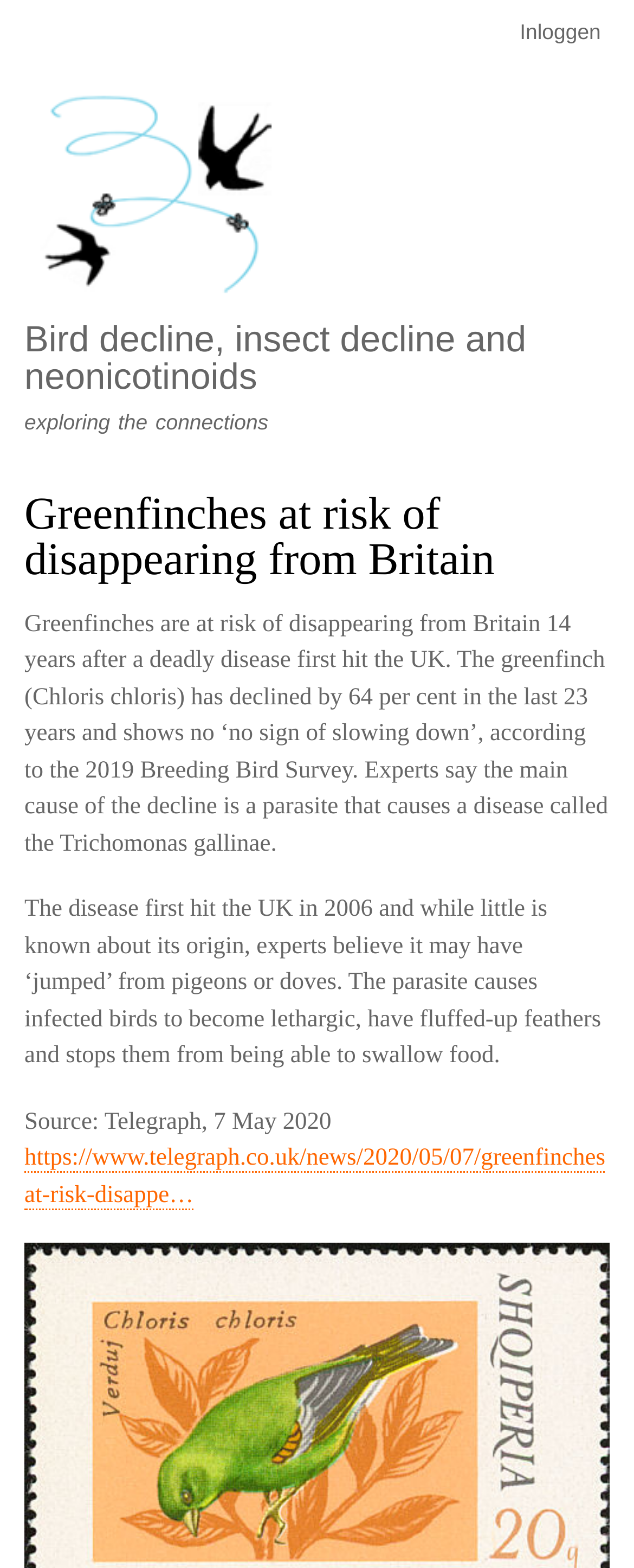What is the source of the article?
Provide a detailed and extensive answer to the question.

The webpage cites the Telegraph as the source of the article, with a specific date of 7 May 2020.